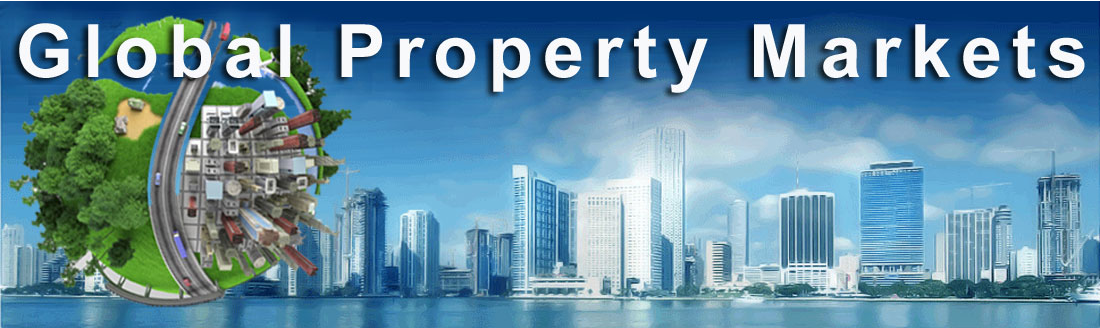Generate an elaborate caption that includes all aspects of the image.

The image features a visually striking header for "Global Property Markets," showcasing a blend of urban and natural elements. The centerpiece includes a 3D rendition of a circular cityscape, symbolizing a dynamic and interconnected property market. Surrounding this circular representation are vibrant green landscapes, suggesting a balance between urban development and environmental considerations. In the backdrop, a skyline of modern skyscrapers adds an element of contemporary architecture, reinforcing the theme of global real estate. The bold, white typography of "Global Property Markets" prominently stands out against a soft blue gradient background, evoking a sense of professionalism and trustworthiness in property news and insights.